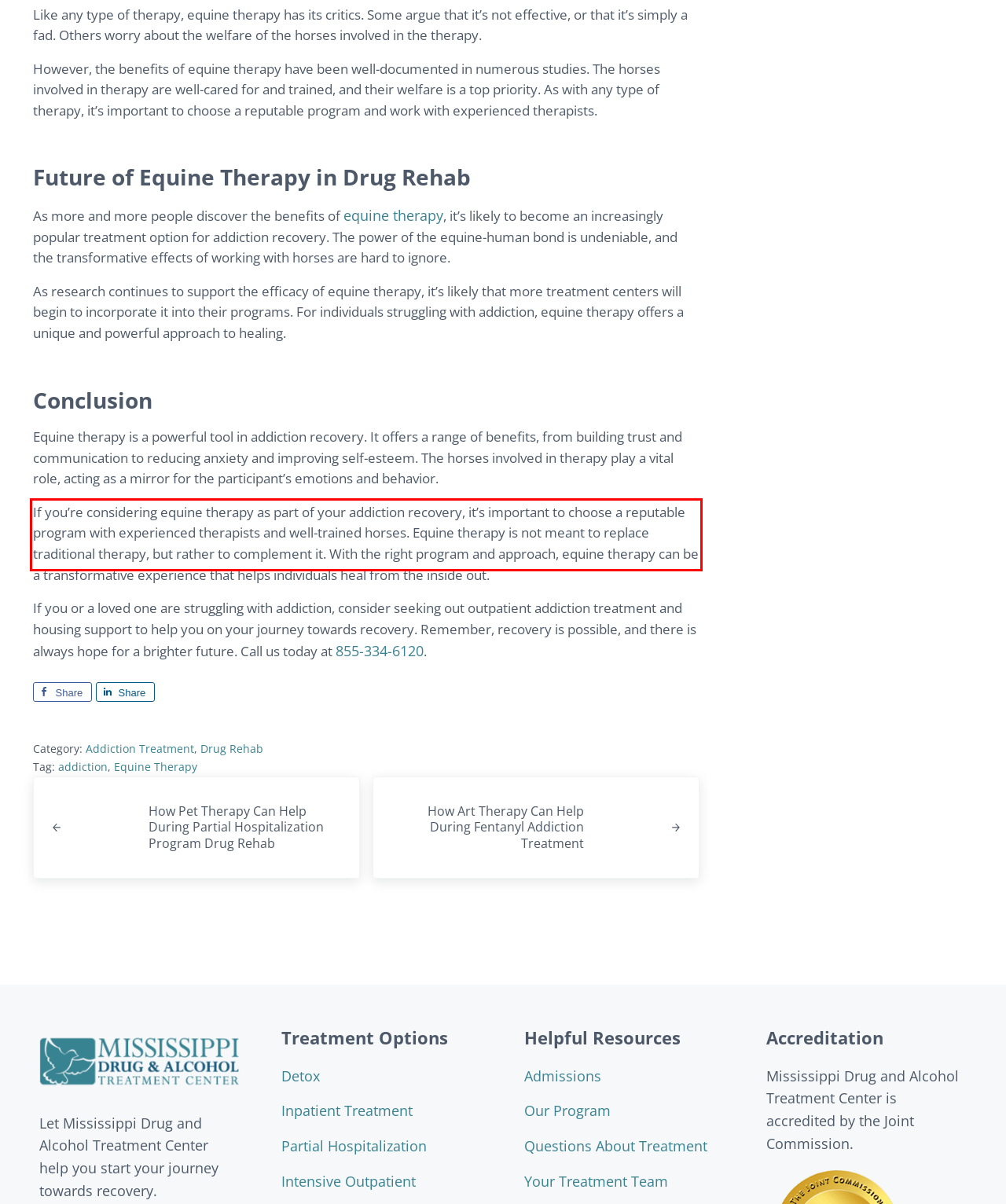Using the provided screenshot, read and generate the text content within the red-bordered area.

As research continues to support the efficacy of equine therapy, it’s likely that more treatment centers will begin to incorporate it into their programs. For individuals struggling with addiction, equine therapy offers a unique and powerful approach to healing.